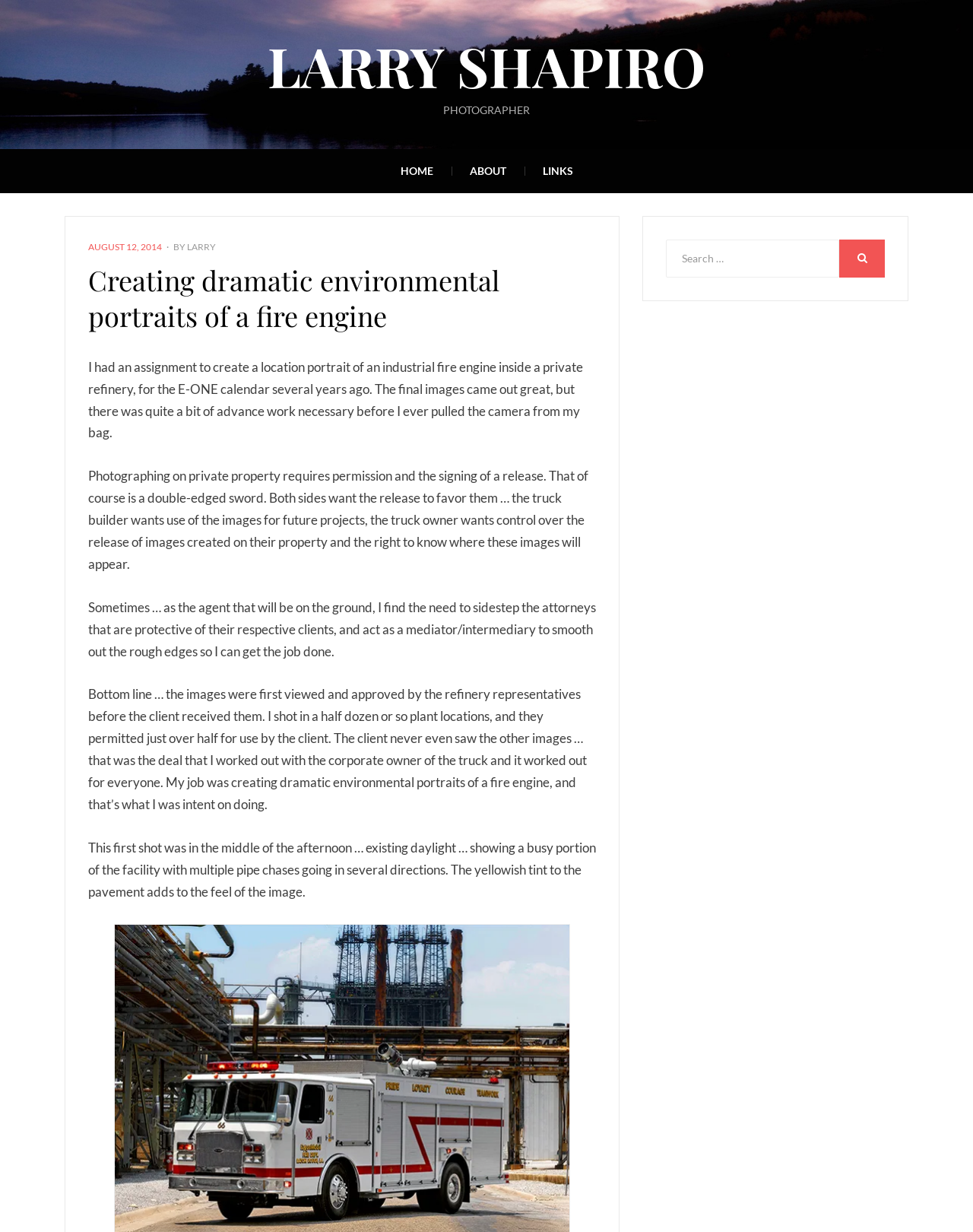Who is the photographer?
Provide a well-explained and detailed answer to the question.

The answer can be found in the heading 'LARRY SHAPIRO' and the link 'LARRY' which indicates that the photographer is Larry Shapiro.